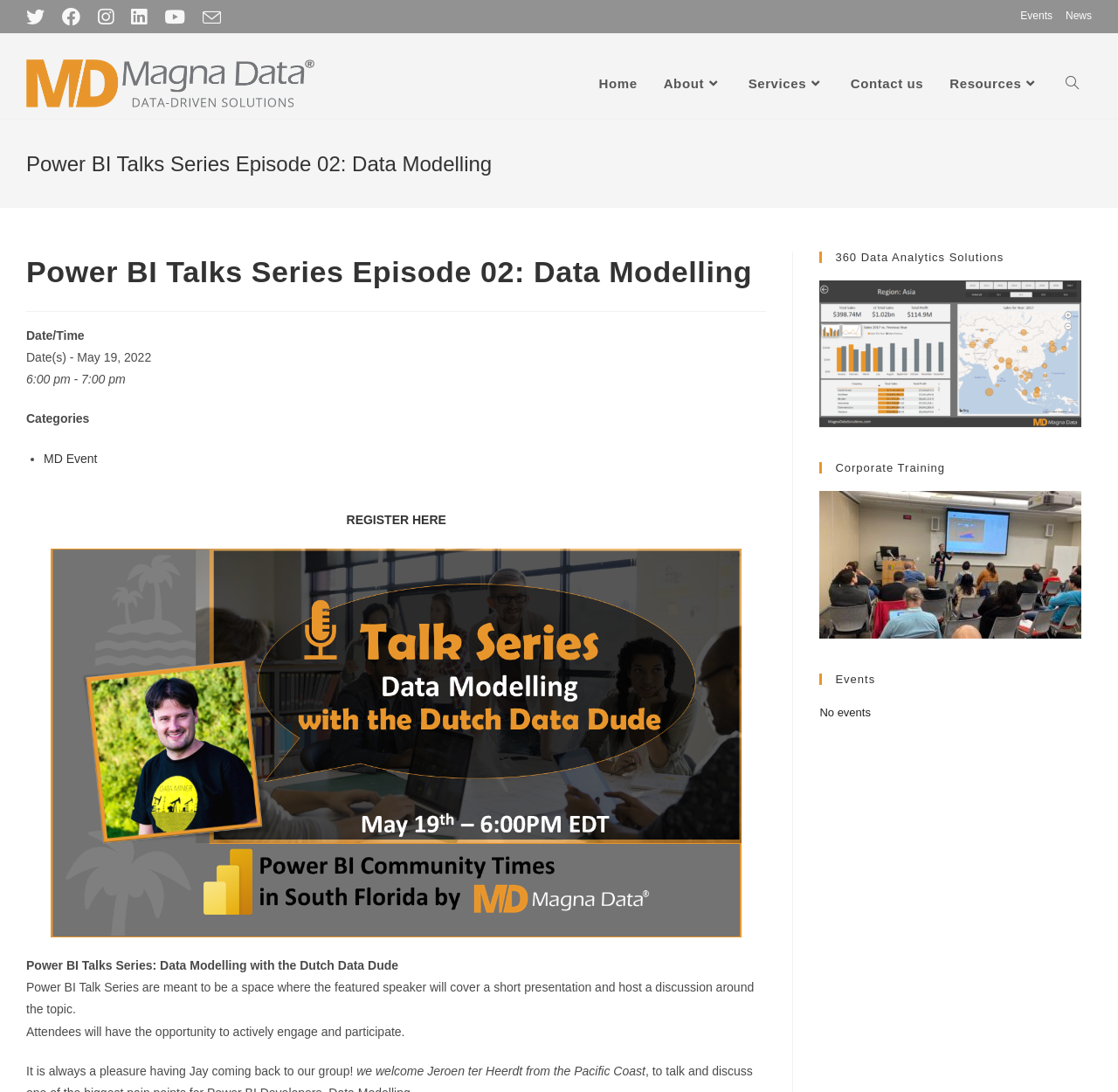Identify the bounding box coordinates of the area that should be clicked in order to complete the given instruction: "View cart". The bounding box coordinates should be four float numbers between 0 and 1, i.e., [left, top, right, bottom].

None